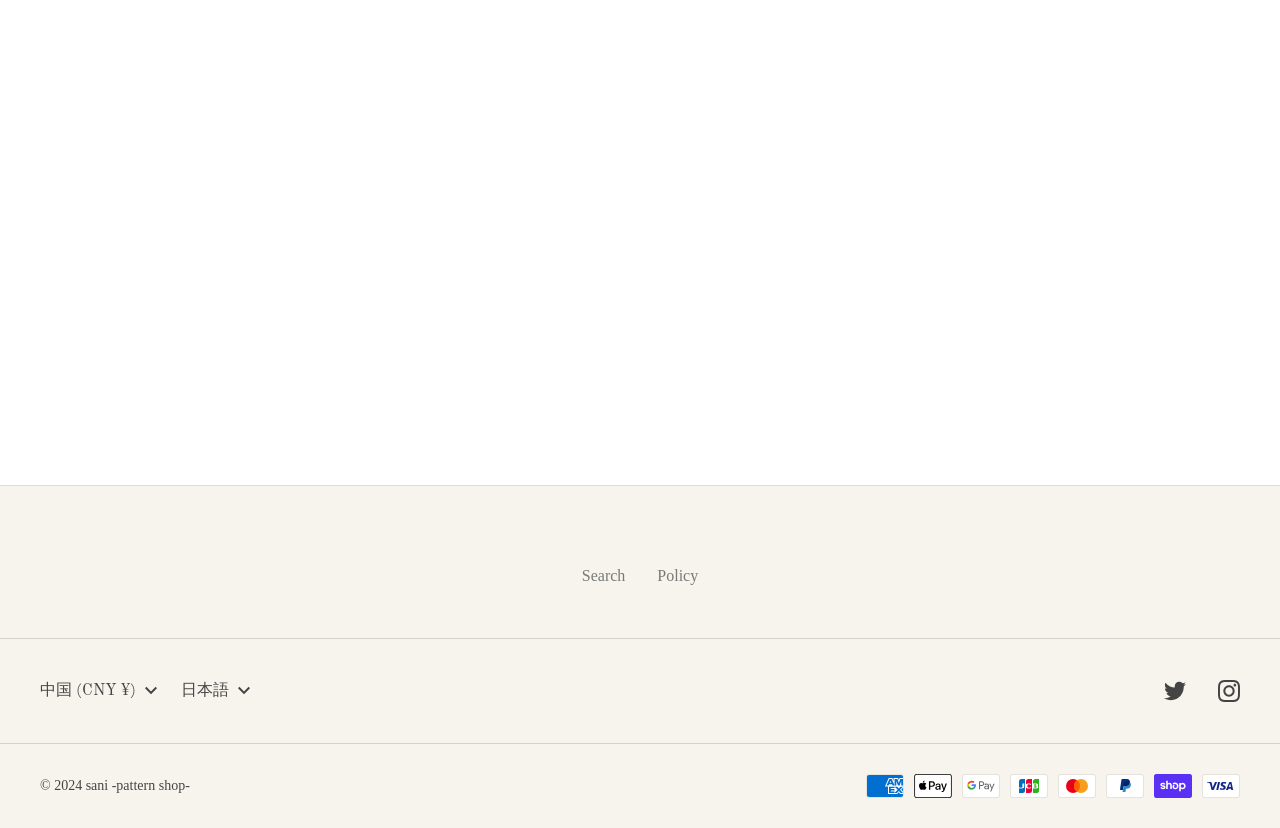Based on the image, give a detailed response to the question: How many products are listed on this page?

I counted the number of headings with links, which are 'マンダリンカラーシャツ', 'タックドレス', '7wayエプロンスカート', and '丸襟ロンパース'. Each of these headings represents a product, so there are 4 products listed on this page.